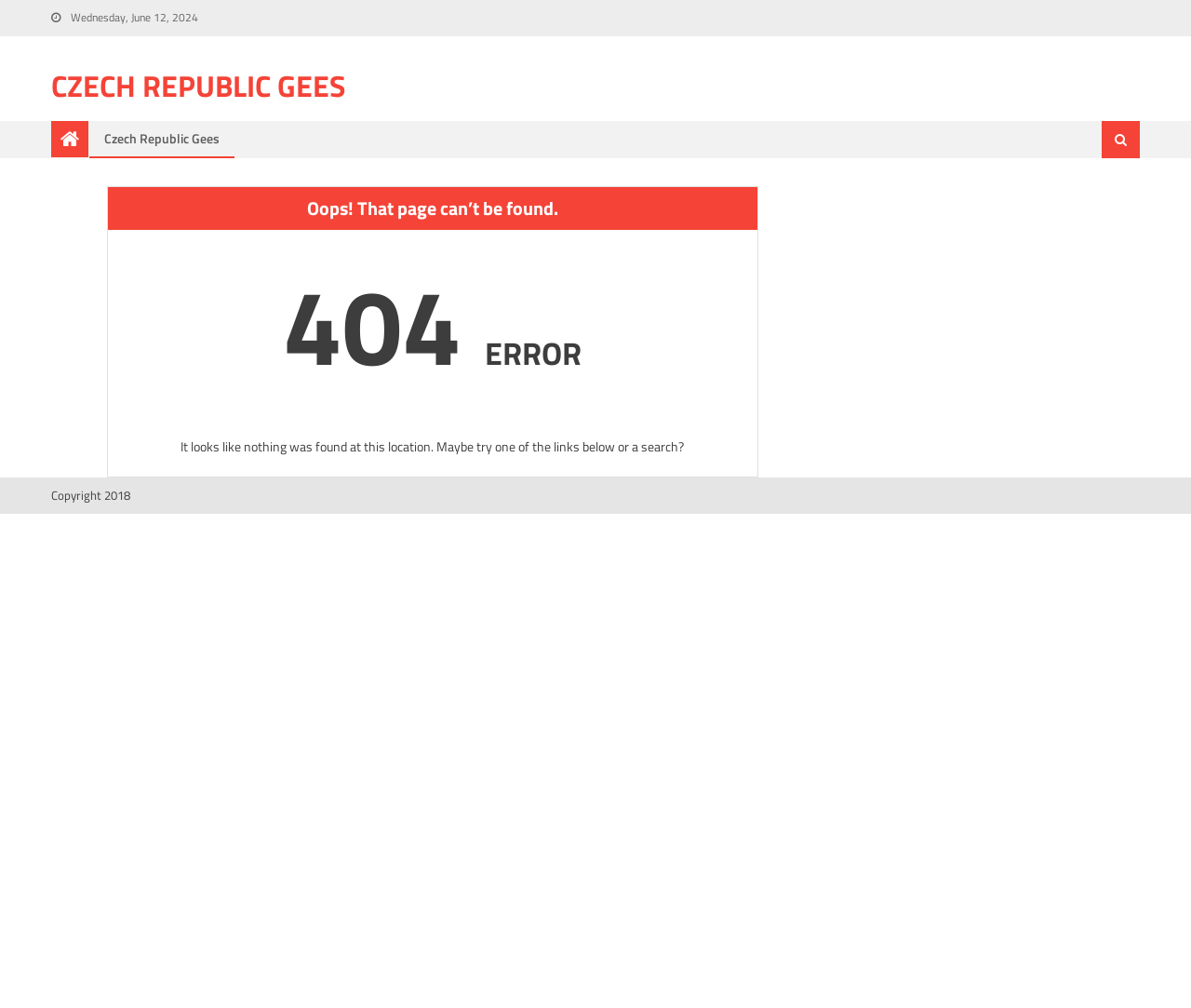Analyze the image and answer the question with as much detail as possible: 
What is the tone of the error message?

The tone of the error message is apologetic, as it says 'Oops! That page can’t be found.' and provides suggestions to help the user find the desired content.